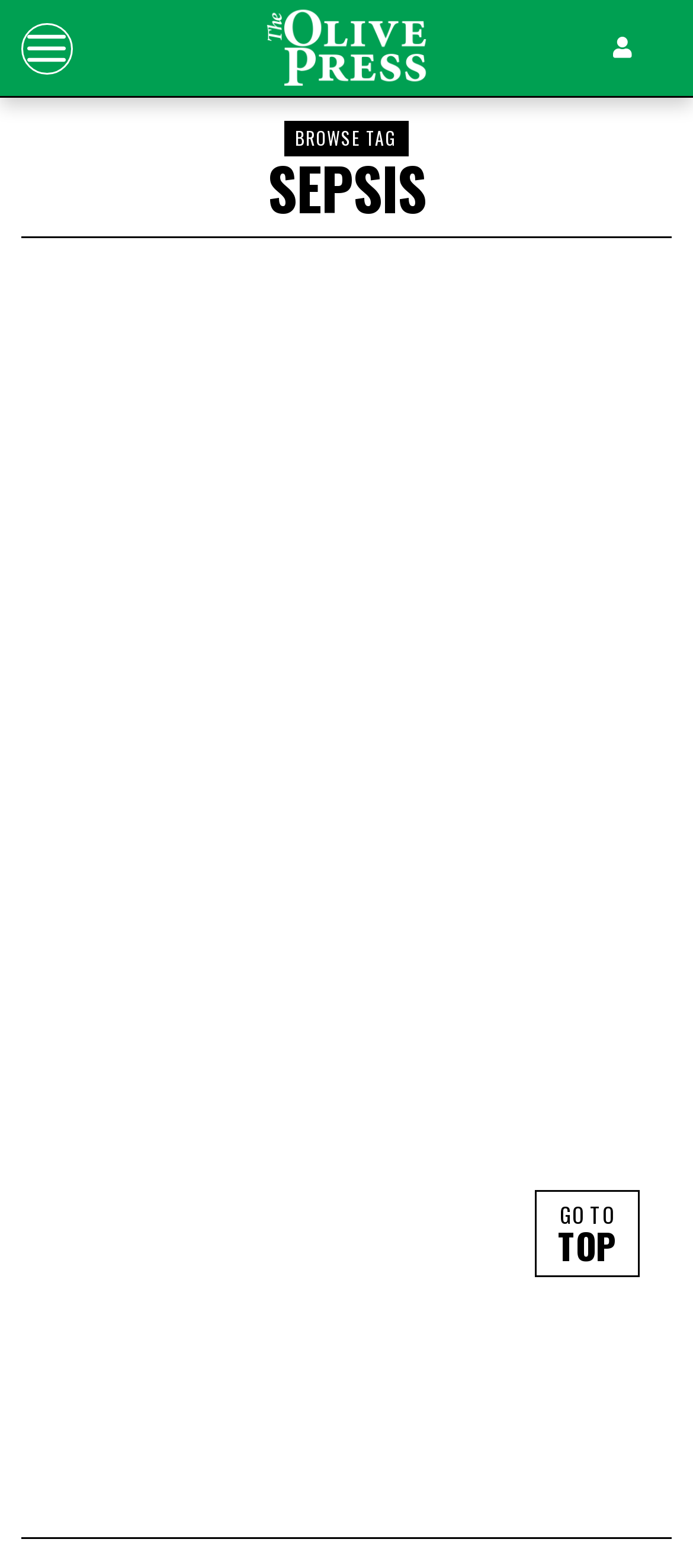Respond to the following question with a brief word or phrase:
Is there a way to browse by tag?

Yes